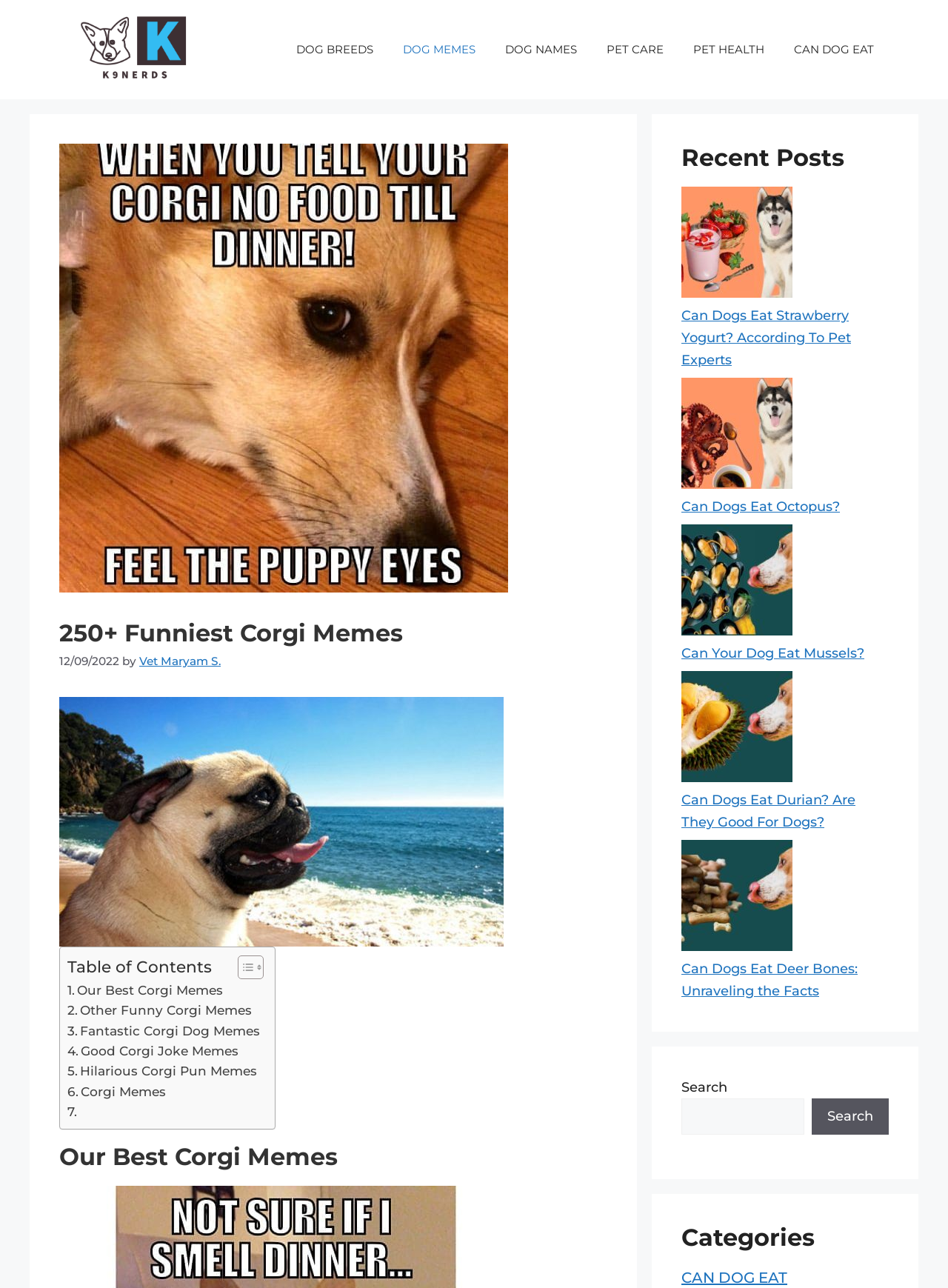Please specify the bounding box coordinates of the clickable section necessary to execute the following command: "Click on the 'DOG MEMES' link".

[0.409, 0.021, 0.517, 0.056]